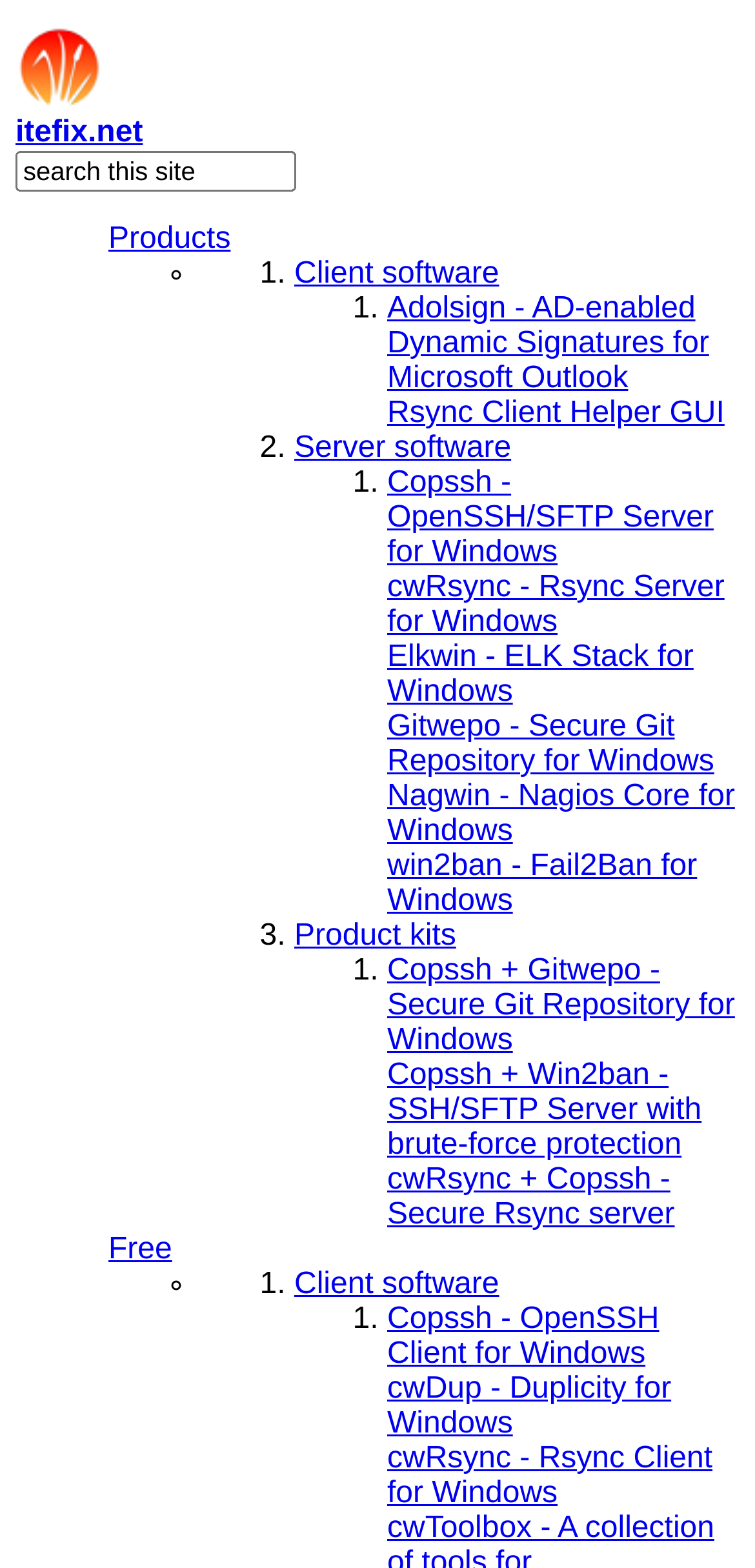Pinpoint the bounding box coordinates of the element to be clicked to execute the instruction: "View client software products".

[0.39, 0.164, 0.661, 0.185]